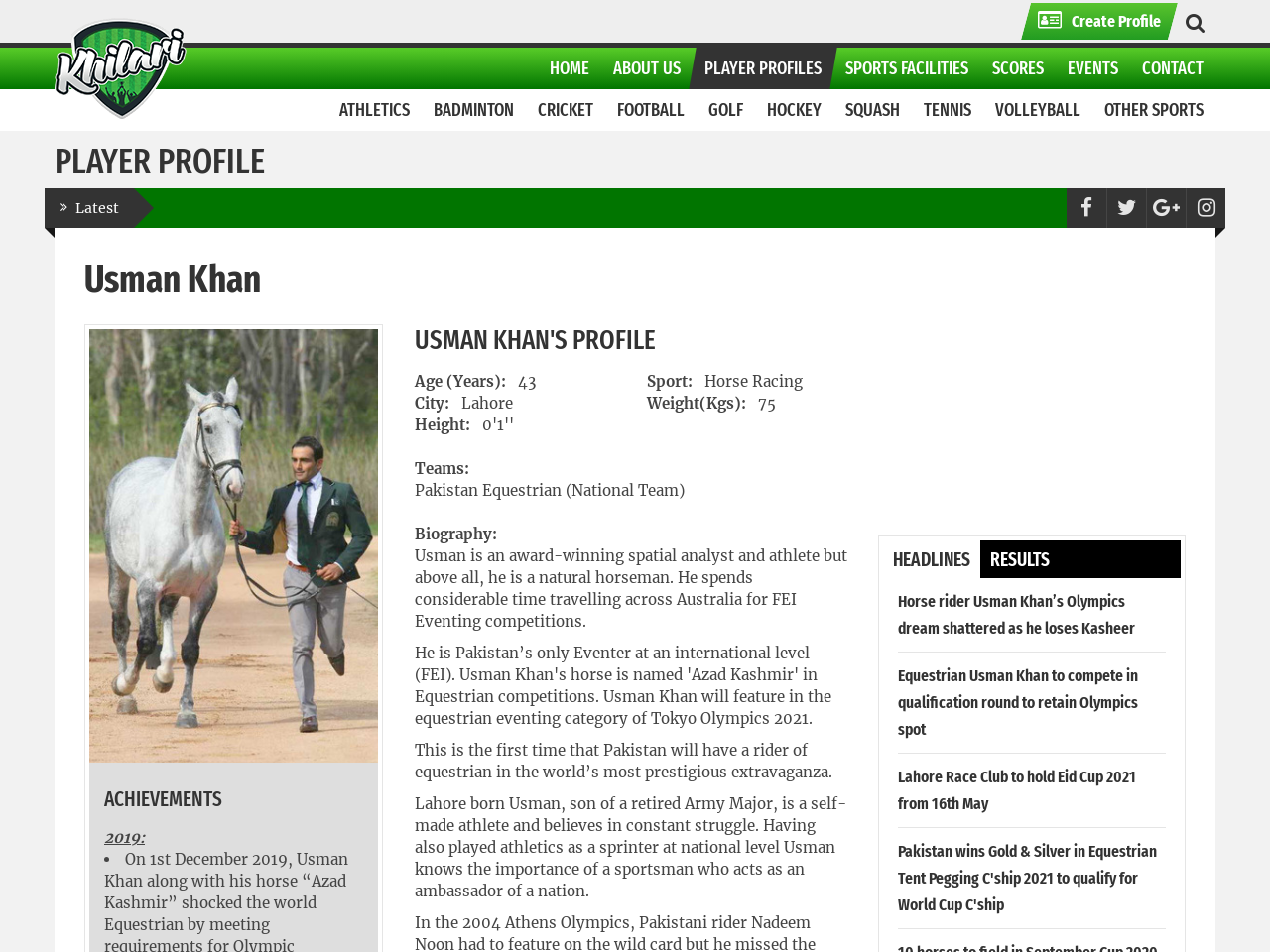Please give a concise answer to this question using a single word or phrase: 
What is the city where Usman Khan is from?

Lahore